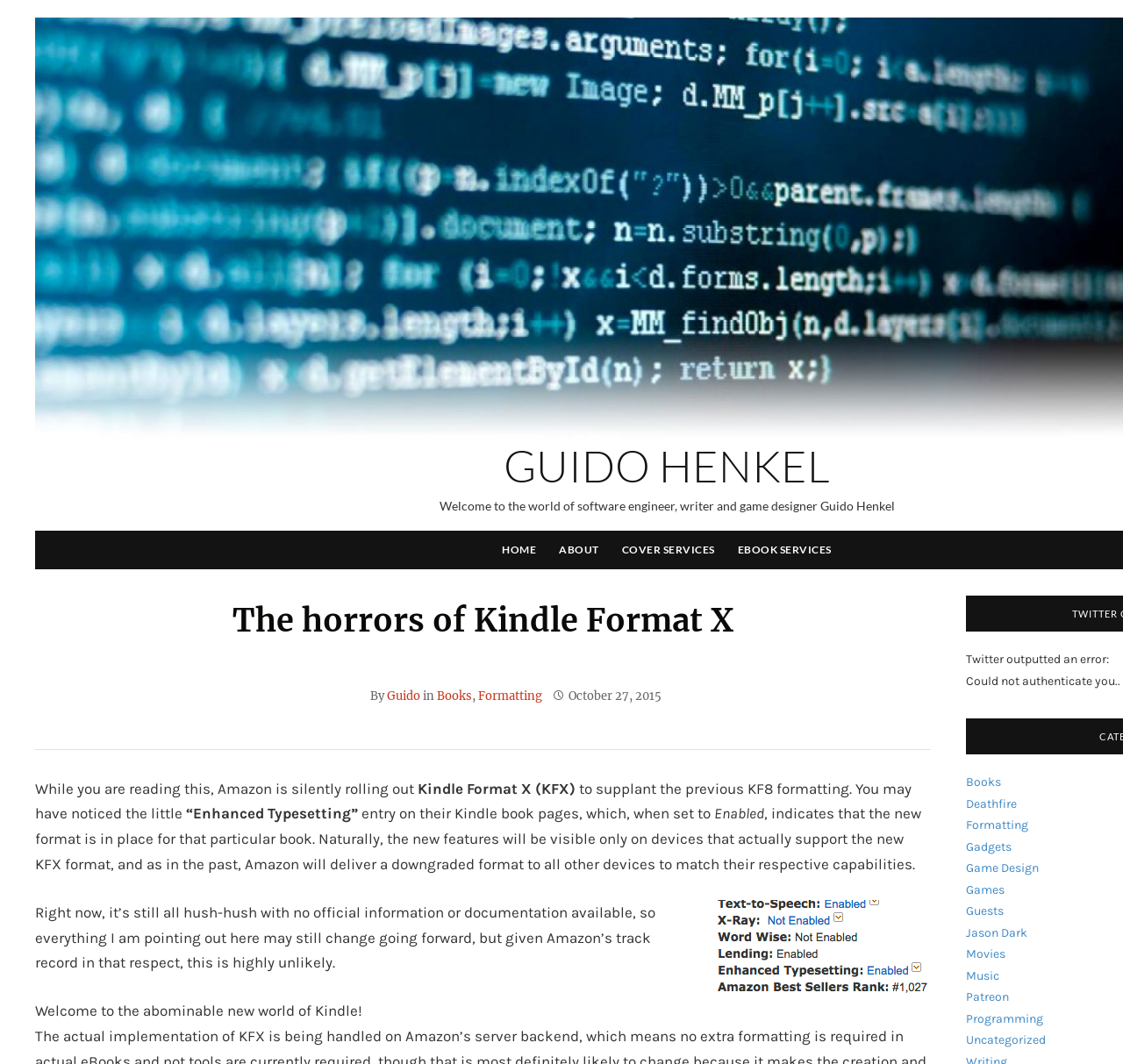Generate a thorough caption detailing the webpage content.

The webpage is about Guido Henkel, a software engineer, writer, and game designer. At the top, there is a navigation menu with links to "HOME", "ABOUT", "COVER SERVICES", and "EBOOK SERVICES". Below the navigation menu, there is a header section with a title "The horrors of Kindle Format X" and a subtitle "By Guido Henkel in Books, Formatting". 

The main content of the webpage is an article discussing the new Kindle eBook format, Kindle Format X (KFX), and its problems. The article starts with a brief introduction to the new format, followed by a description of its features and issues. There is an image related to the "Enhanced Typesetting" feature of KFX. The article continues to discuss the limitations and uncertainties of the new format.

On the right side of the webpage, there is a sidebar with links to various categories, including "Books", "Deathfire", "Formatting", "Gadgets", and more. There is also an error message from Twitter at the bottom of the sidebar.